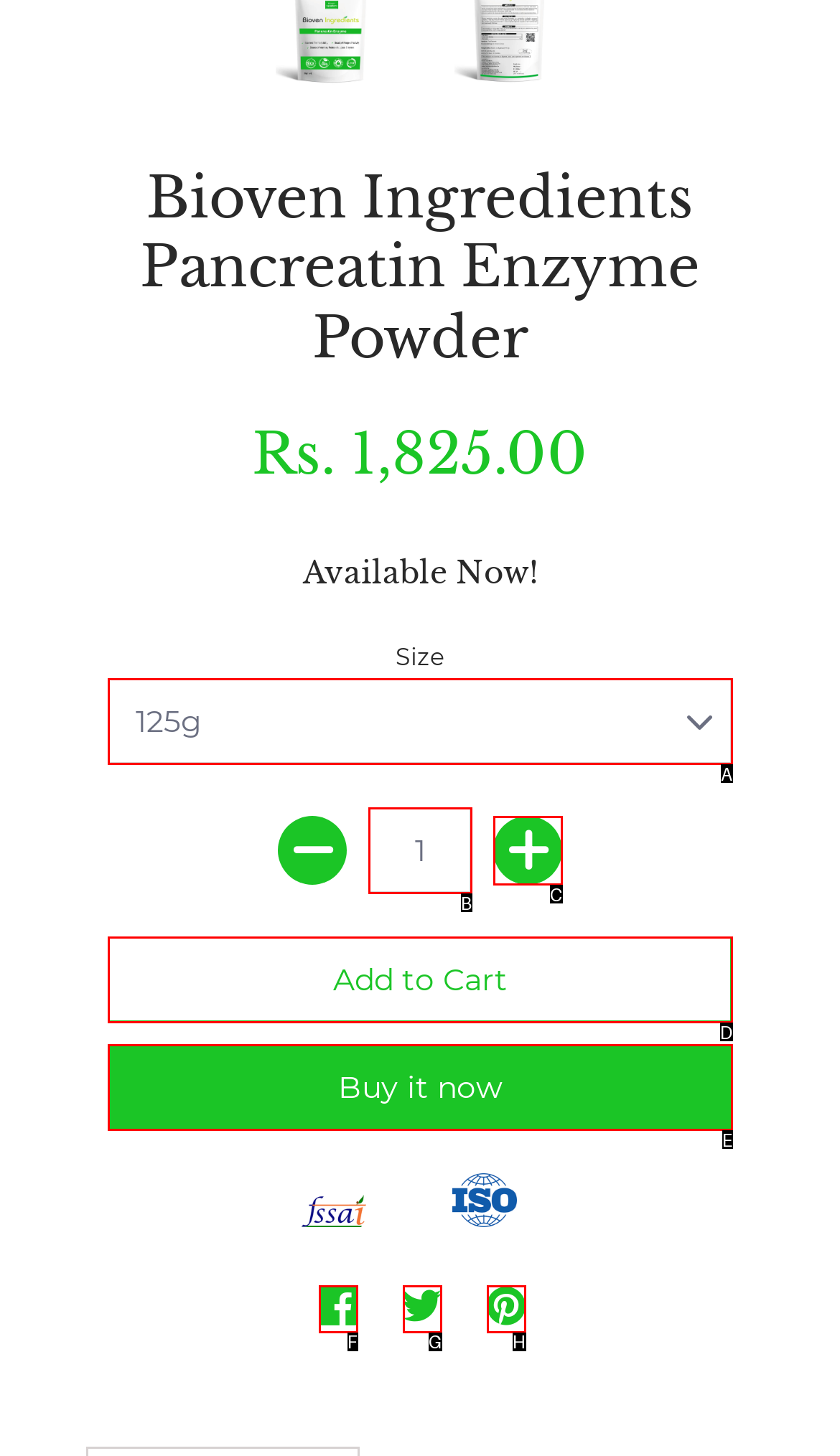Identify the UI element that corresponds to this description: Buy it now
Respond with the letter of the correct option.

E